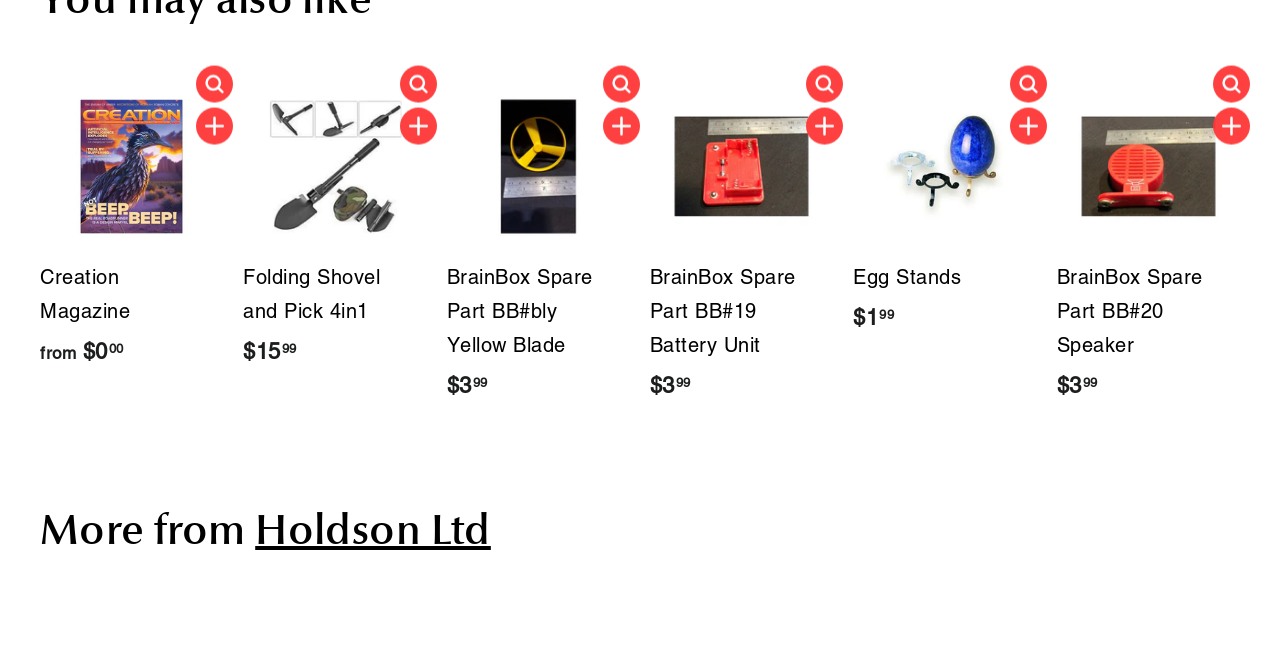Determine the bounding box coordinates of the section to be clicked to follow the instruction: "Buy Folding Shovel and Pick 4in1". The coordinates should be given as four float numbers between 0 and 1, formatted as [left, top, right, bottom].

[0.19, 0.114, 0.333, 0.597]